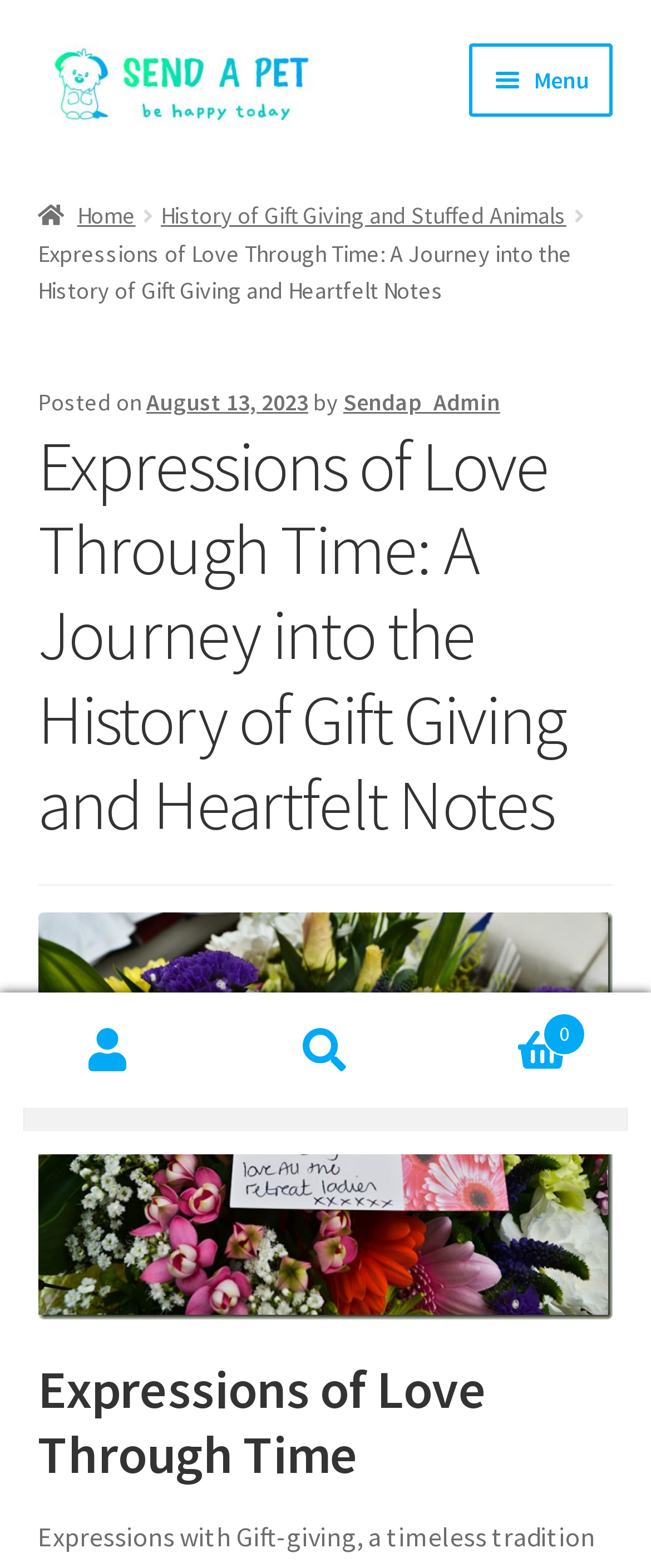Extract the bounding box coordinates of the UI element described by: "Terms and Conditions". The coordinates should include four float numbers ranging from 0 to 1, e.g., [left, top, right, bottom].

[0.058, 0.596, 0.942, 0.653]